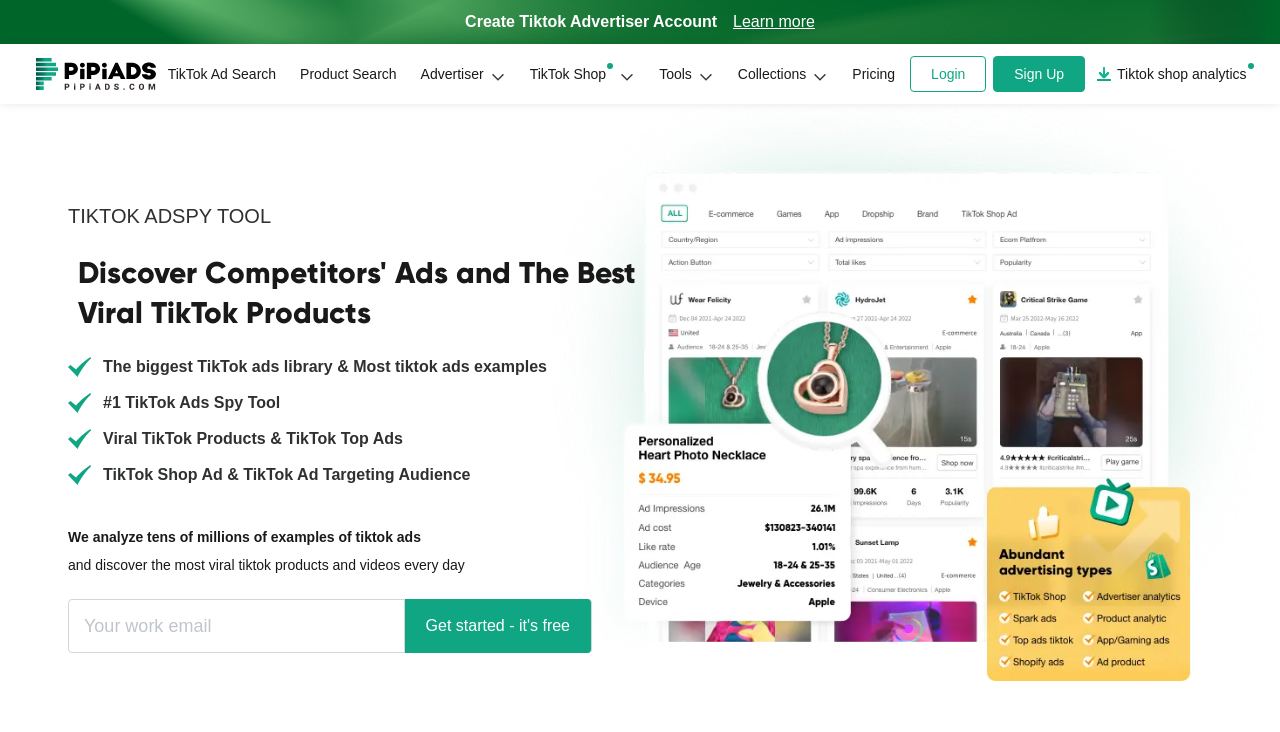Determine the bounding box coordinates of the clickable element to achieve the following action: 'Login to your account'. Provide the coordinates as four float values between 0 and 1, formatted as [left, top, right, bottom].

[0.711, 0.077, 0.771, 0.126]